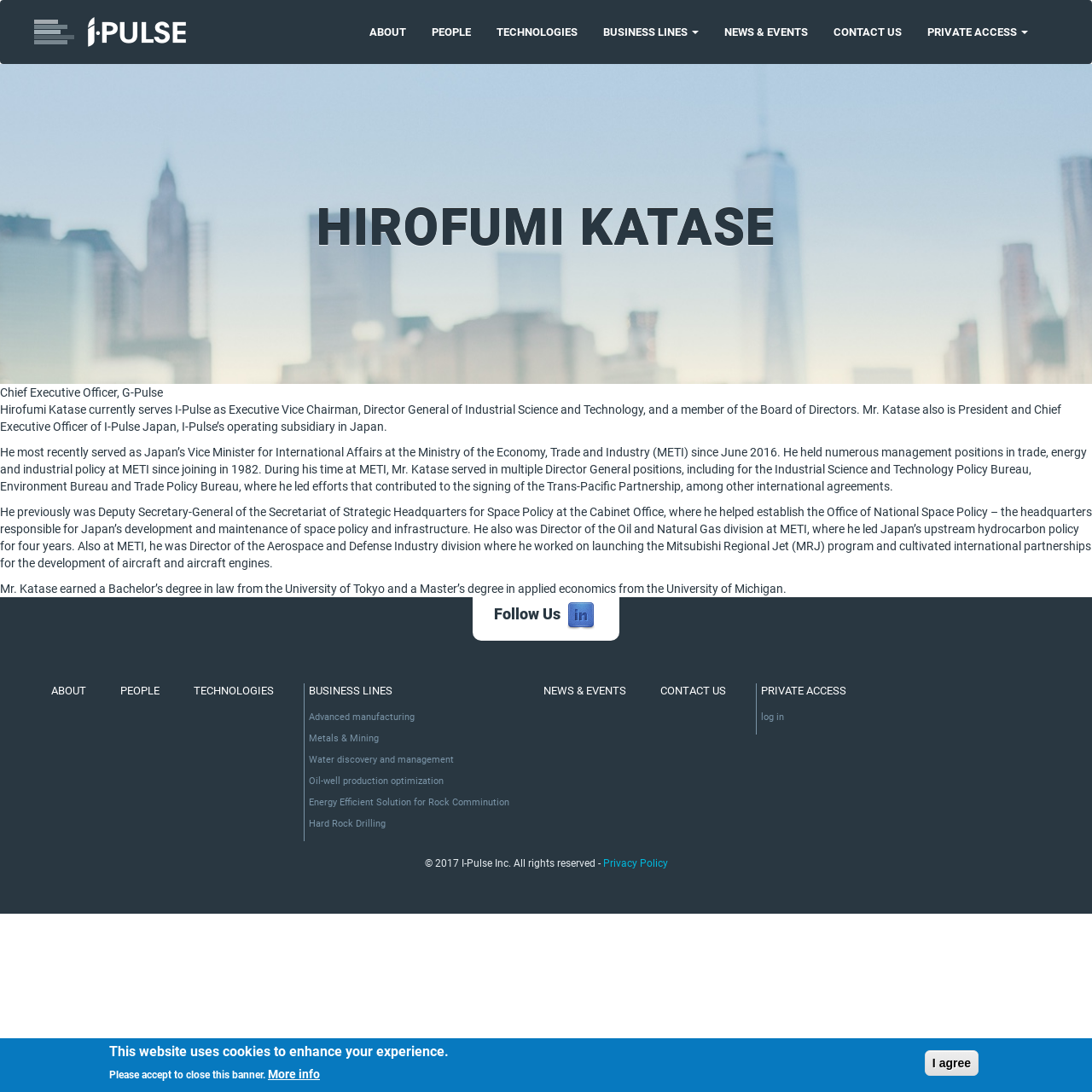Locate the bounding box of the UI element described by: "News & Events" in the given webpage screenshot.

[0.652, 0.0, 0.752, 0.059]